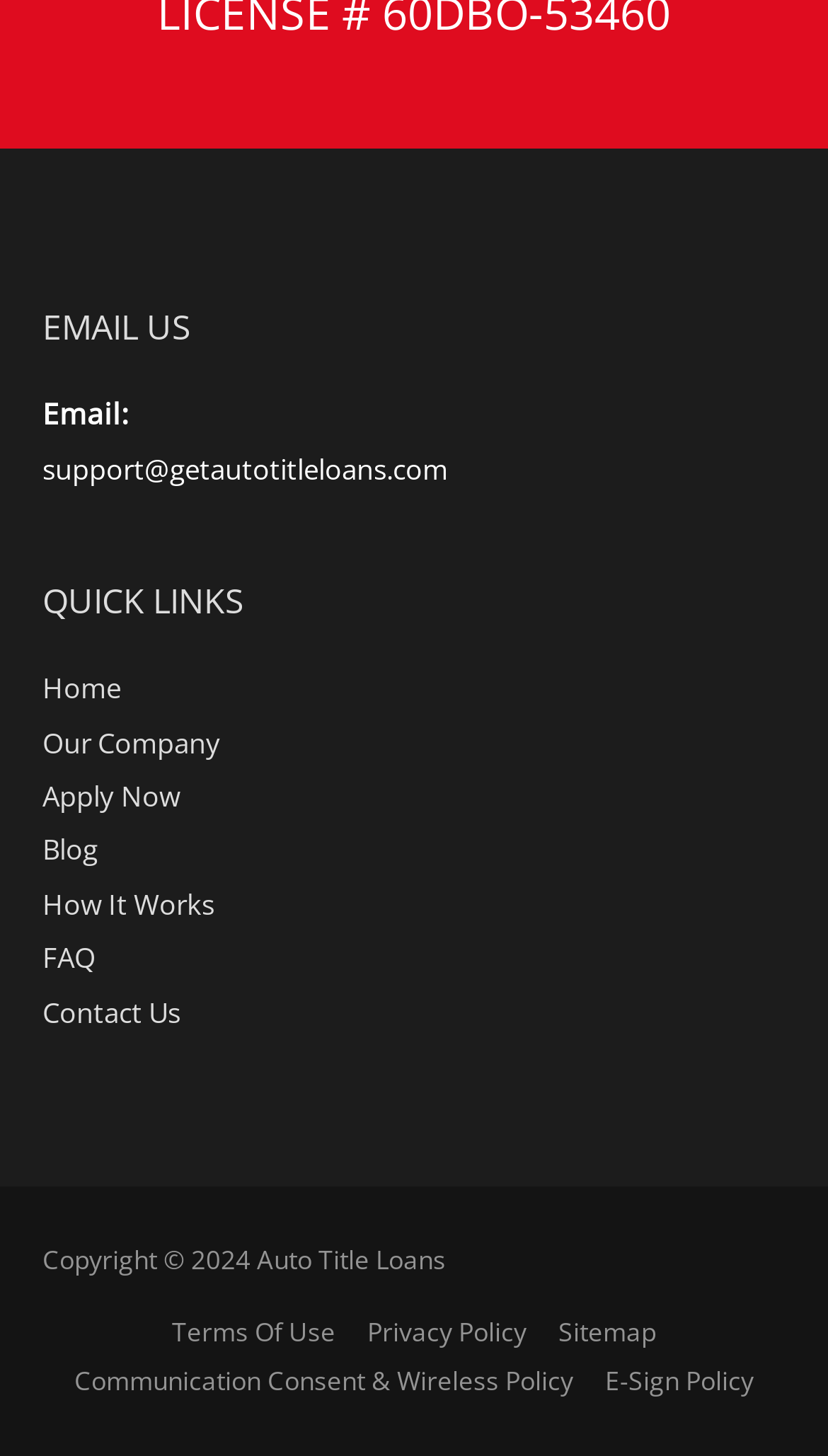Determine the bounding box coordinates of the section I need to click to execute the following instruction: "Email us". Provide the coordinates as four float numbers between 0 and 1, i.e., [left, top, right, bottom].

[0.051, 0.207, 0.949, 0.242]